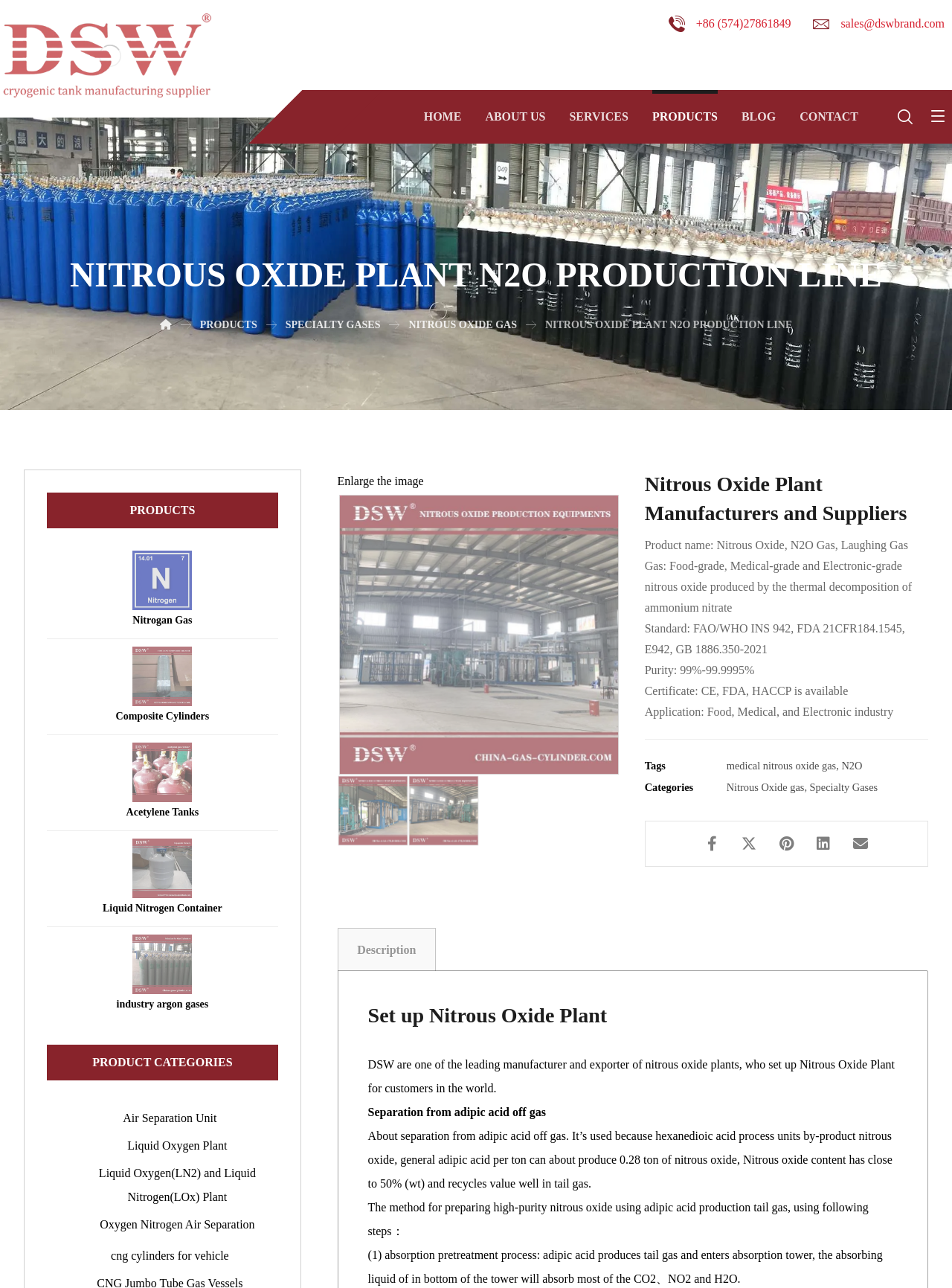Please specify the bounding box coordinates of the clickable section necessary to execute the following command: "Click on the 'HOME' link".

[0.445, 0.076, 0.485, 0.106]